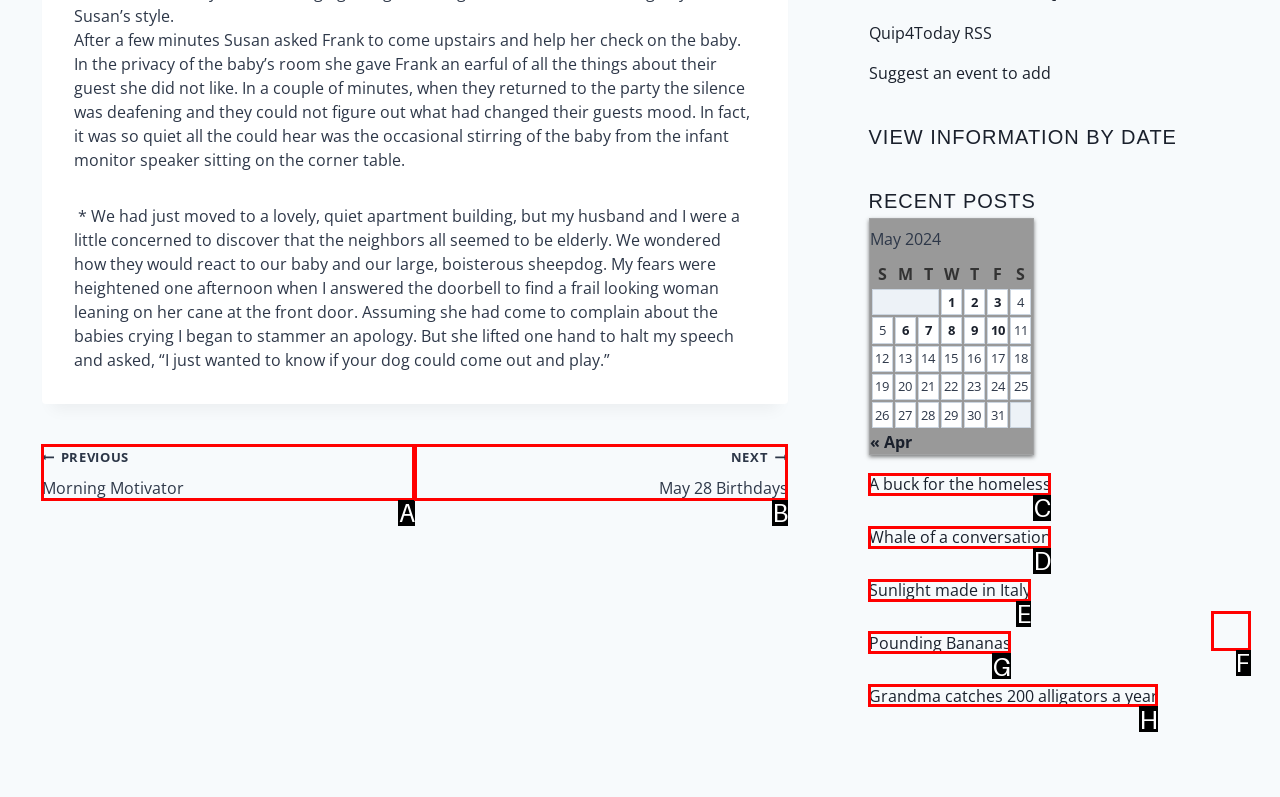Refer to the description: Scroll to top and choose the option that best fits. Provide the letter of that option directly from the options.

F